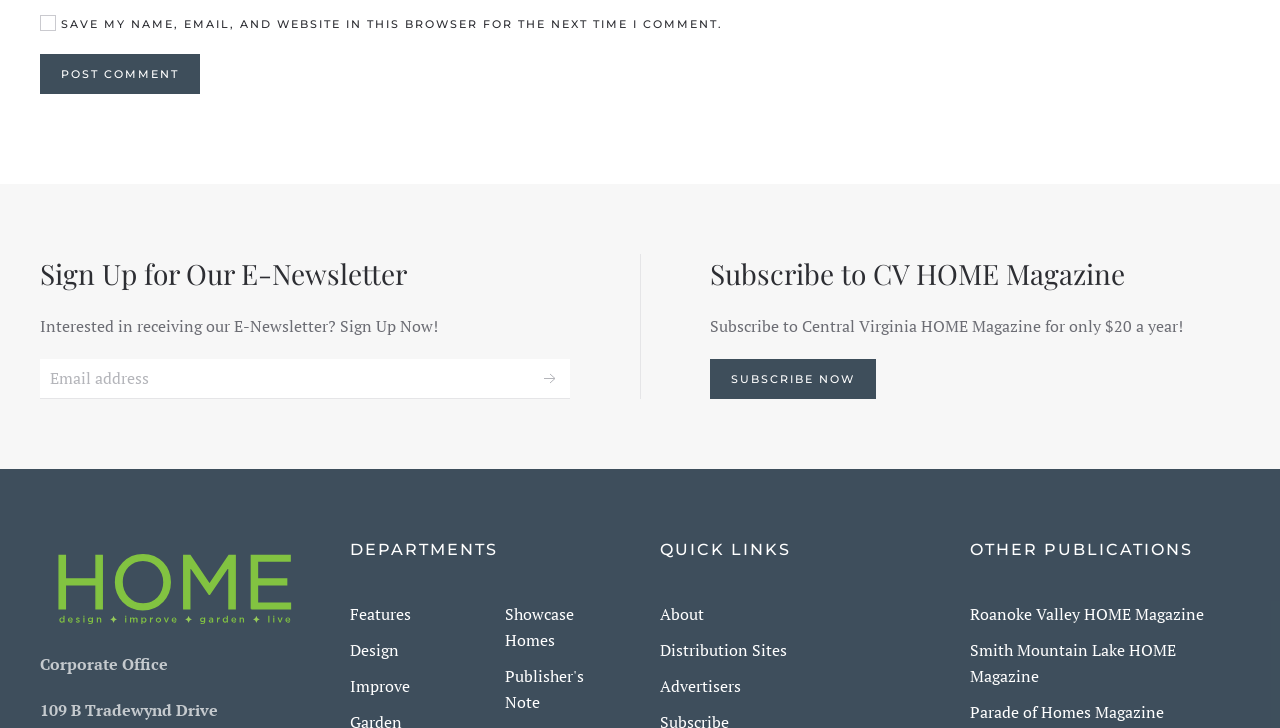Please give the bounding box coordinates of the area that should be clicked to fulfill the following instruction: "Enter email address". The coordinates should be in the format of four float numbers from 0 to 1, i.e., [left, top, right, bottom].

[0.031, 0.493, 0.445, 0.548]